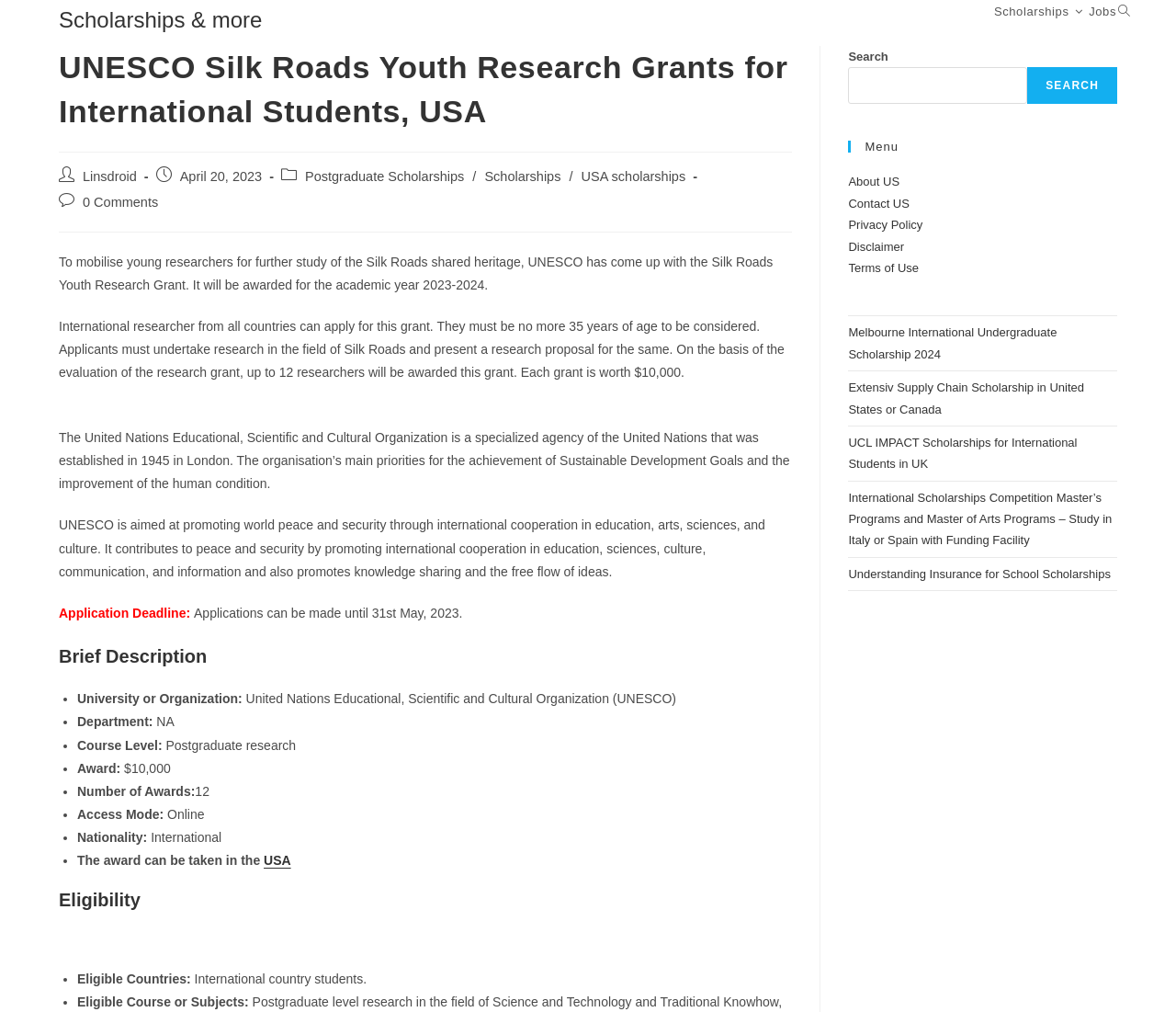Refer to the image and provide an in-depth answer to the question:
What is the award amount for the UNESCO Silk Roads Youth Research Grant?

The answer can be found in the 'Brief Description' section, where it is stated that the award is worth $10,000.